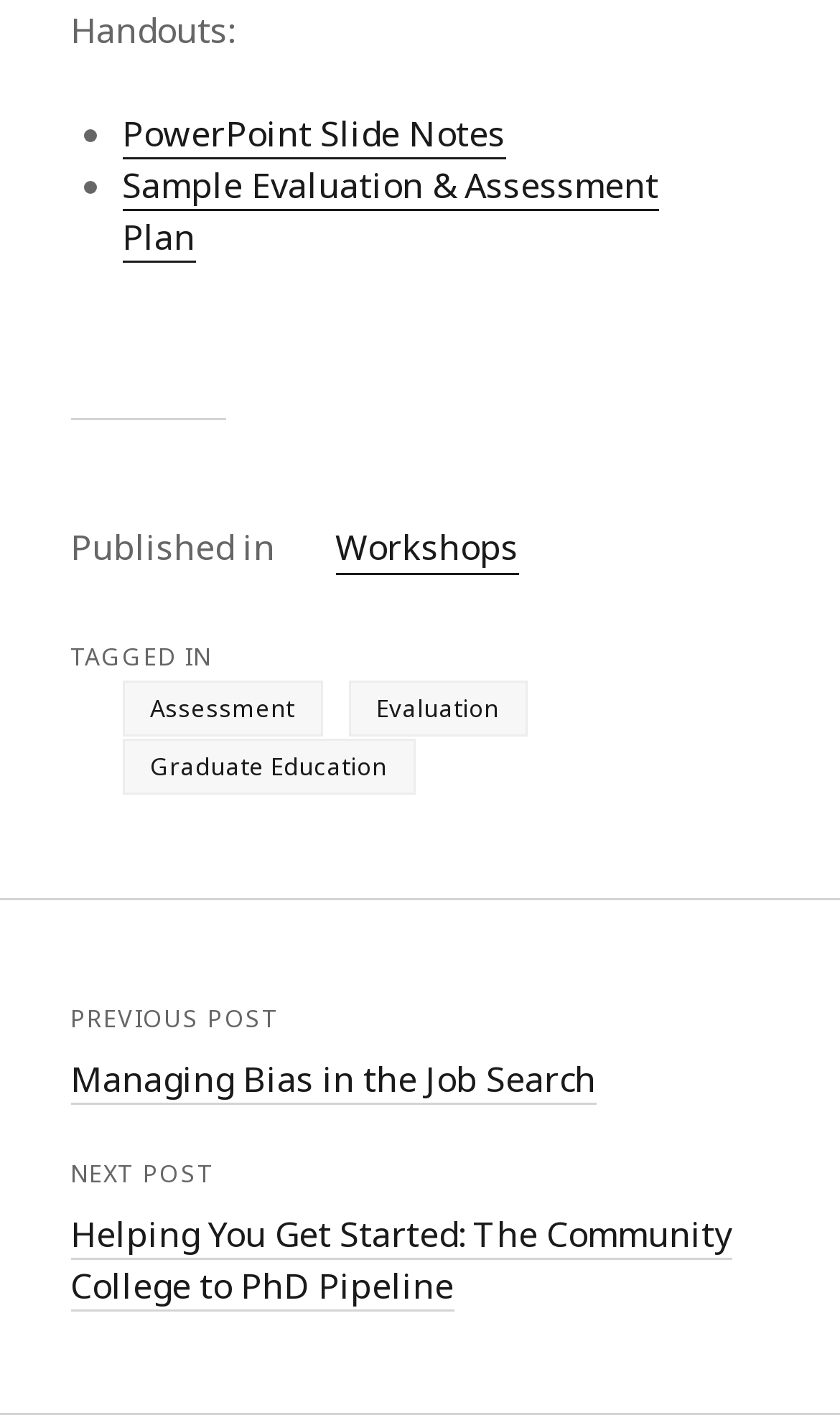How many tags are there?
Based on the image content, provide your answer in one word or a short phrase.

3